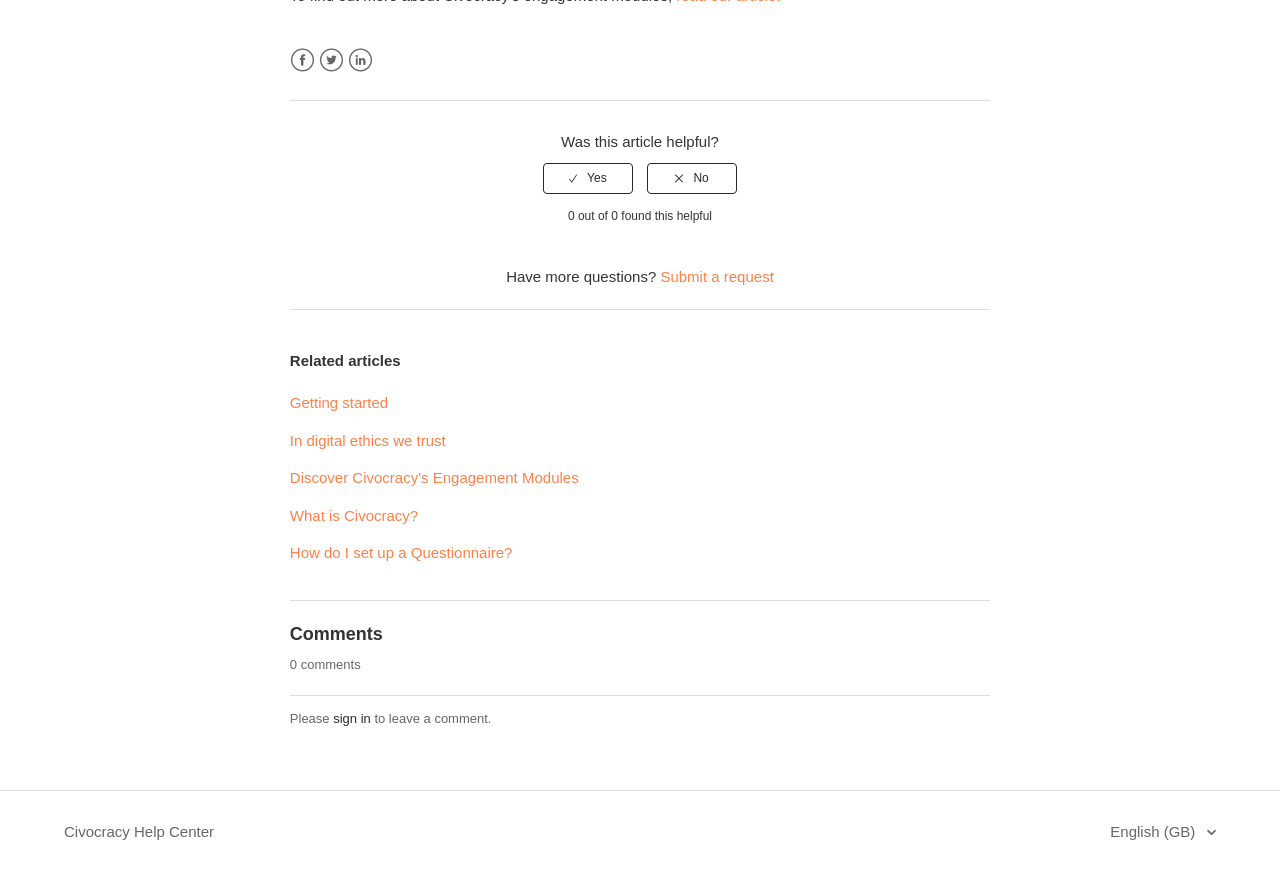Identify the bounding box coordinates of the area you need to click to perform the following instruction: "Submit a request".

[0.516, 0.307, 0.605, 0.326]